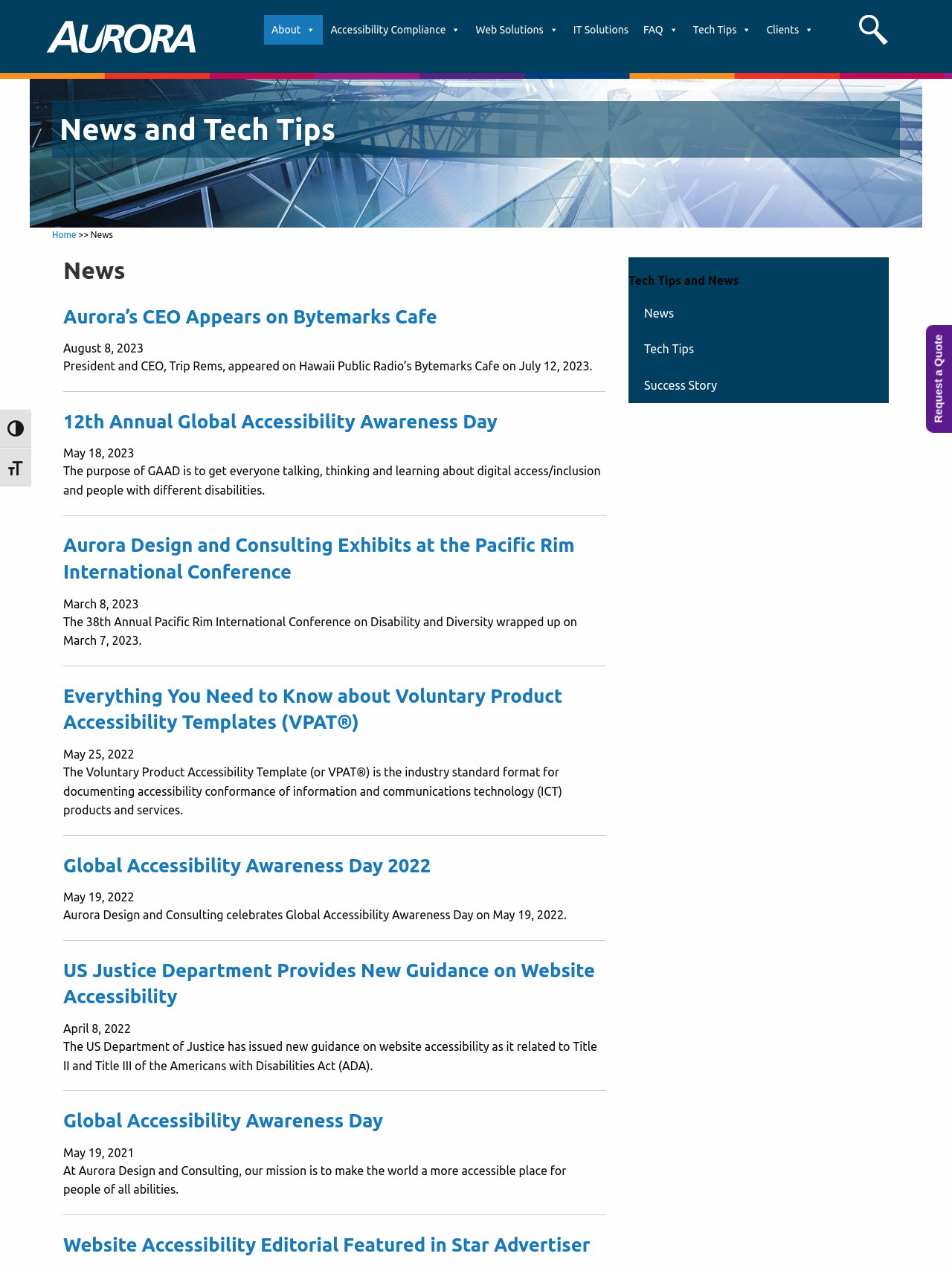Identify and provide the main heading of the webpage.

News and Tech Tips